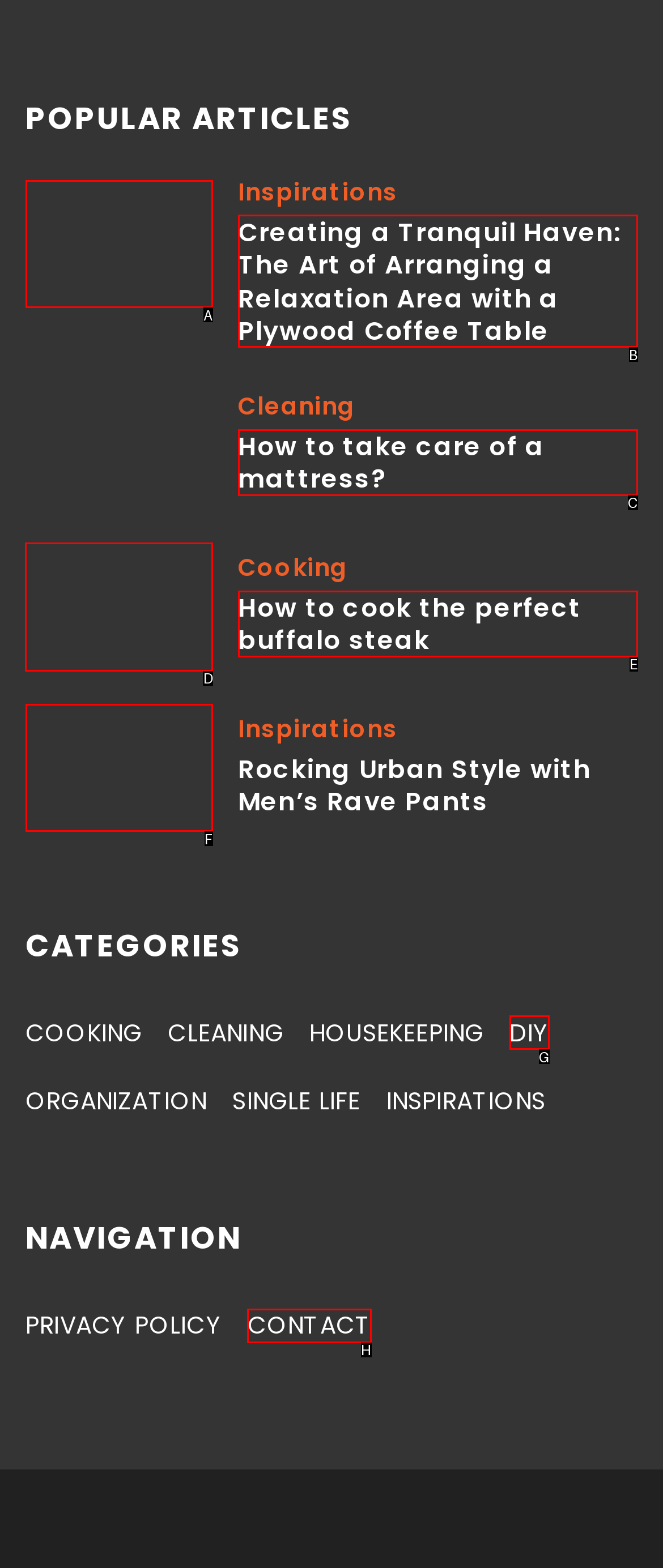Point out the correct UI element to click to carry out this instruction: Explore cooking recipes
Answer with the letter of the chosen option from the provided choices directly.

D